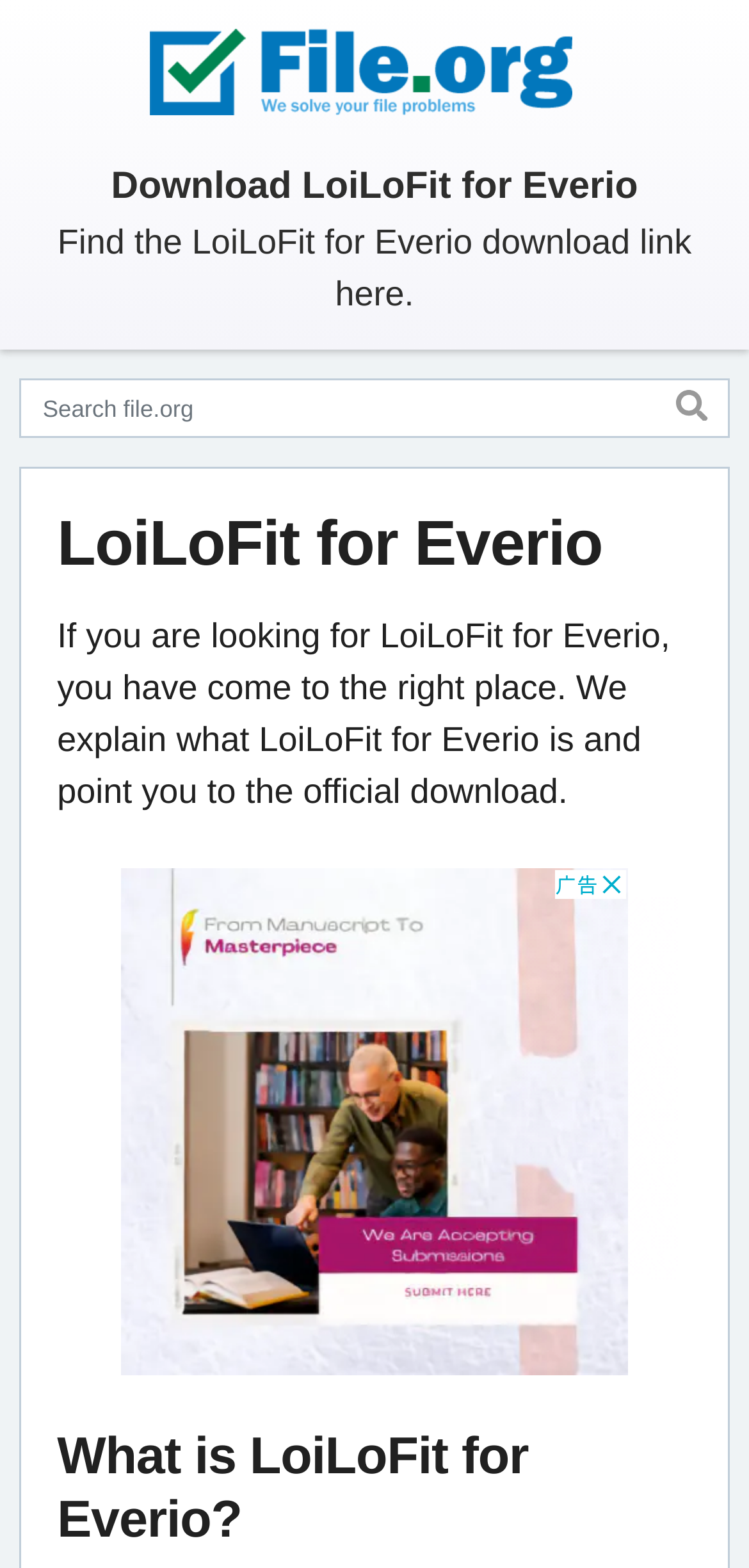Provide an in-depth description of the elements and layout of the webpage.

The webpage is about LoiLoFit for Everio, a software download. At the top left corner, there is a File.org logo, which is an image linked to the website's homepage. Below the logo, there is a brief introduction to the webpage, stating that it provides a download link for LoiLoFit for Everio.

The main content of the webpage is divided into sections. The first section has a heading "LoiLoFit for Everio" and a paragraph of text that explains what LoiLoFit for Everio is and provides a download link. Below this section, there is an advertisement iframe that takes up a significant portion of the webpage.

Further down, there is another section with a heading "What is LoiLoFit for Everio?" which likely provides more information about the software. On the right side of the webpage, there is a search box with a button that allows users to search for file types and get information about them. The search box is accompanied by a small icon.